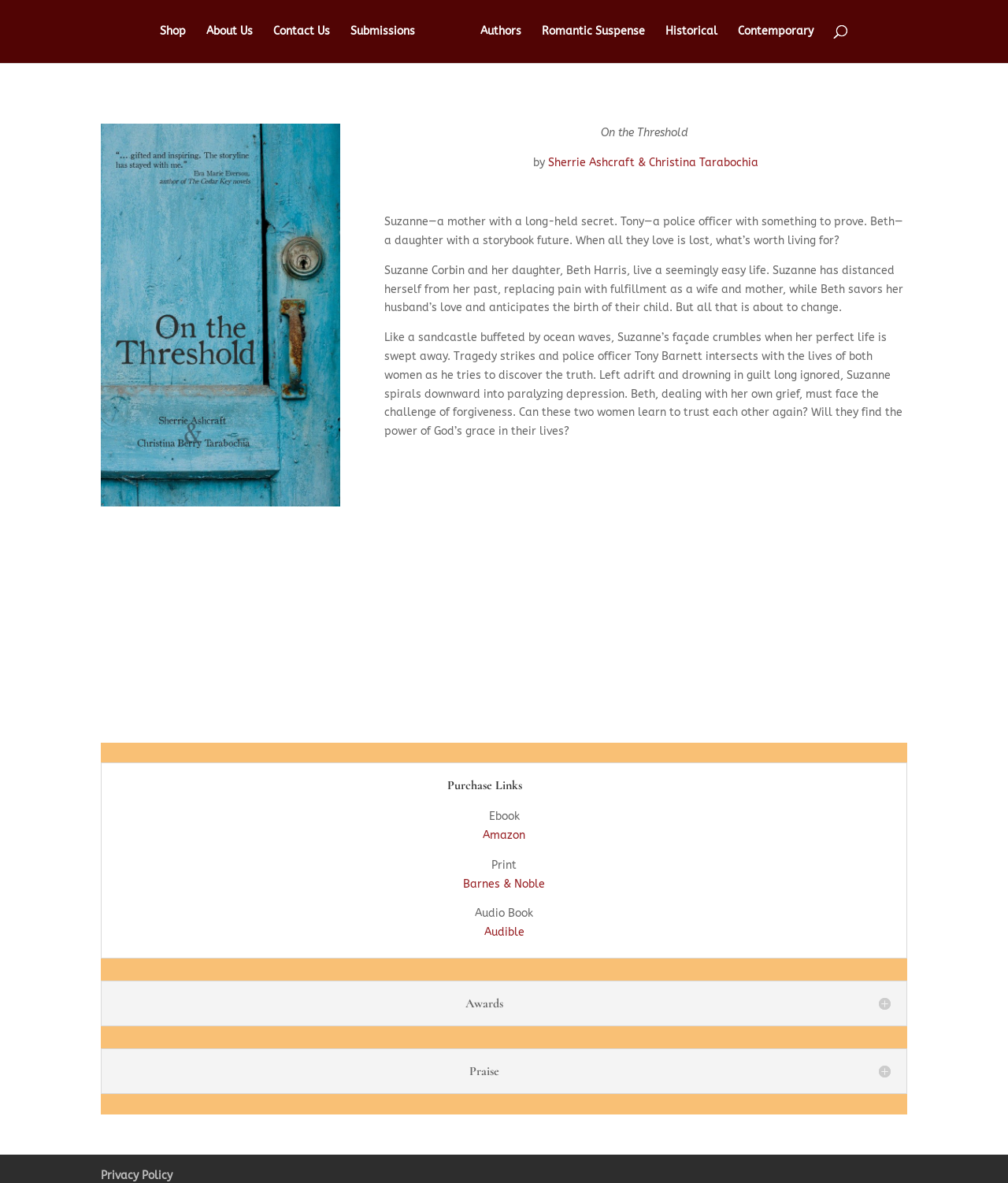Find the bounding box coordinates for the UI element that matches this description: "About Us".

[0.204, 0.022, 0.251, 0.053]